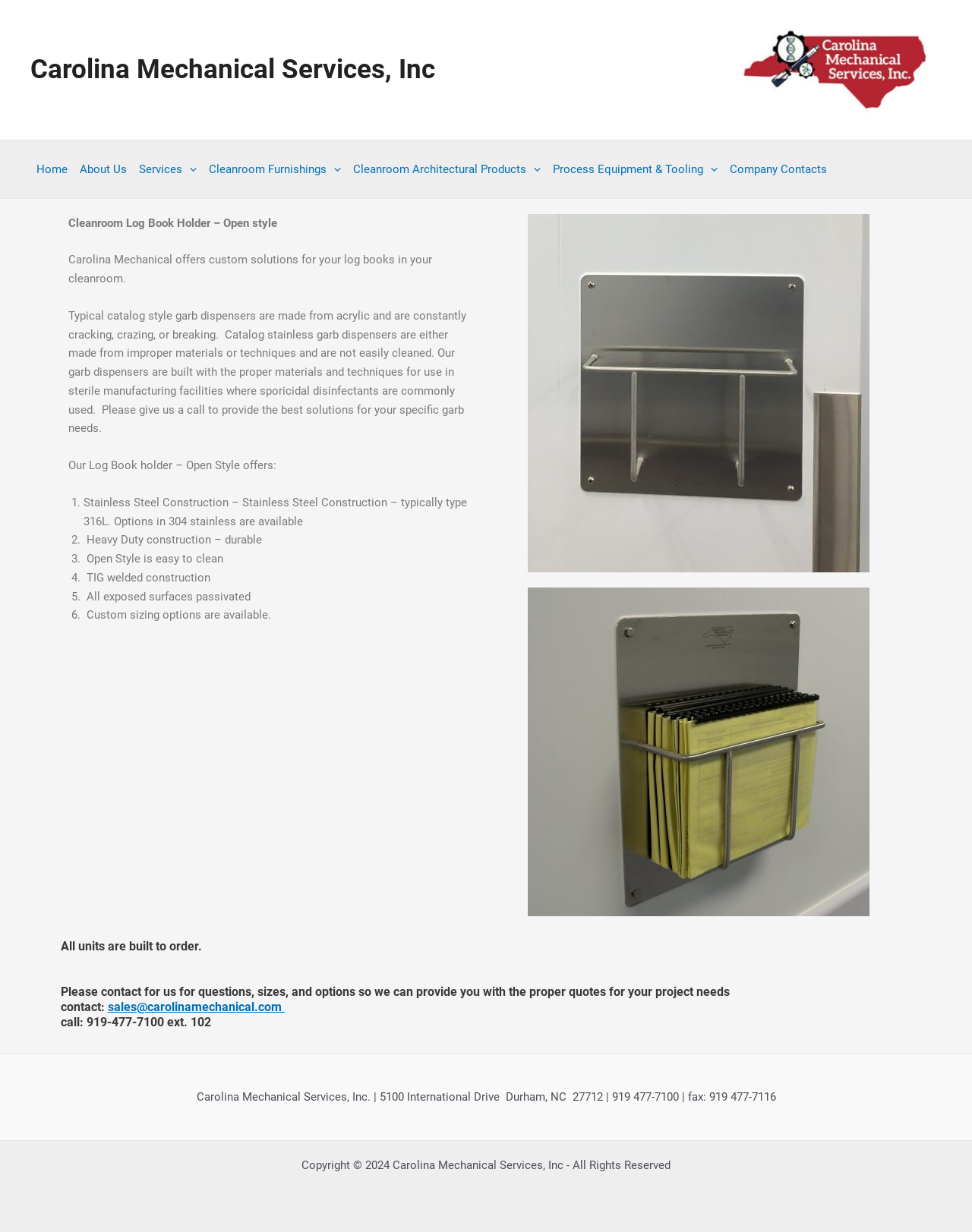What is the benefit of the open style log book holder?
Based on the image, give a one-word or short phrase answer.

Easy to clean